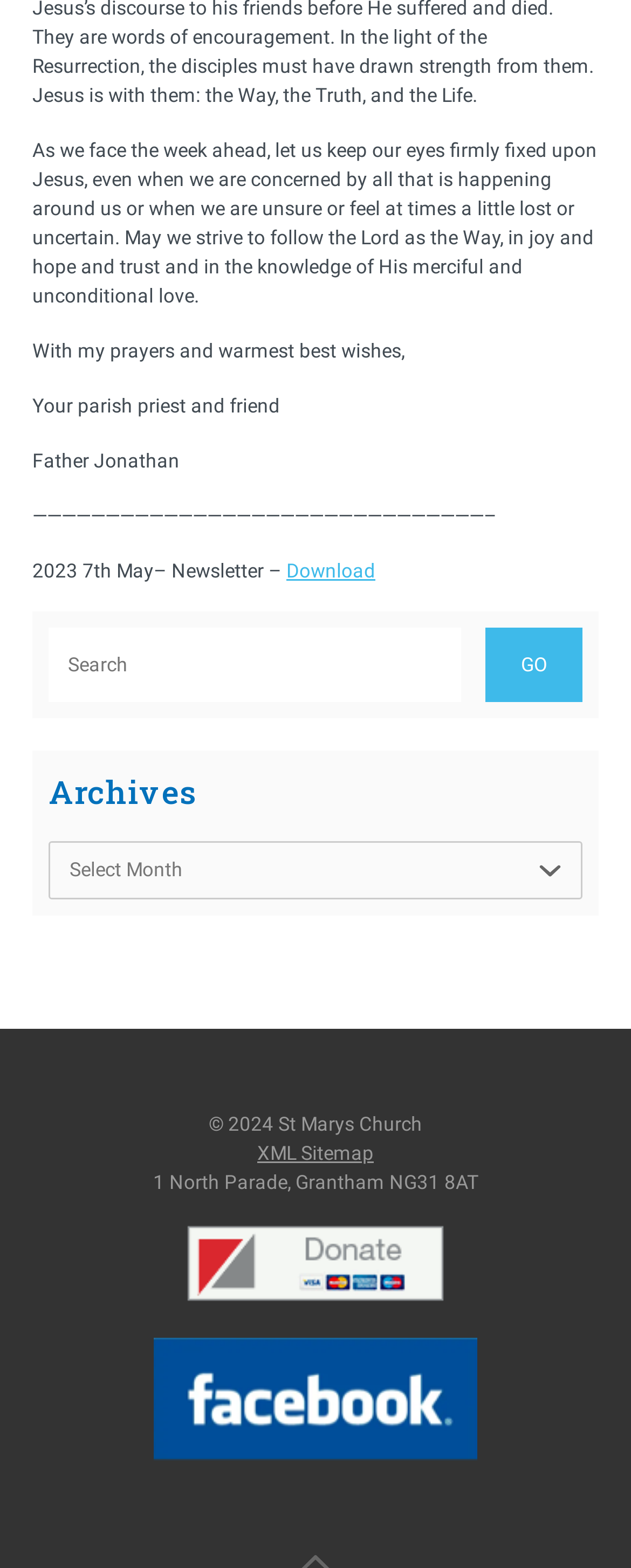Ascertain the bounding box coordinates for the UI element detailed here: "alt="facebook"". The coordinates should be provided as [left, top, right, bottom] with each value being a float between 0 and 1.

[0.244, 0.92, 0.756, 0.935]